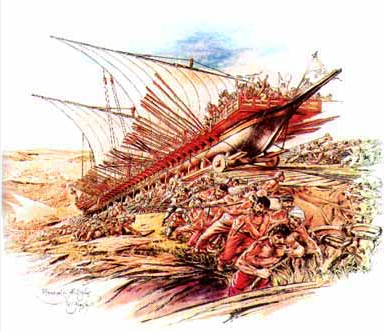What was the outcome of the siege?
Deliver a detailed and extensive answer to the question.

The caption states that the Conquest of Constantinople led to the fall of one of the last bastions of the Byzantine Empire, implying that the outcome of the siege was the downfall of the Byzantine Empire.